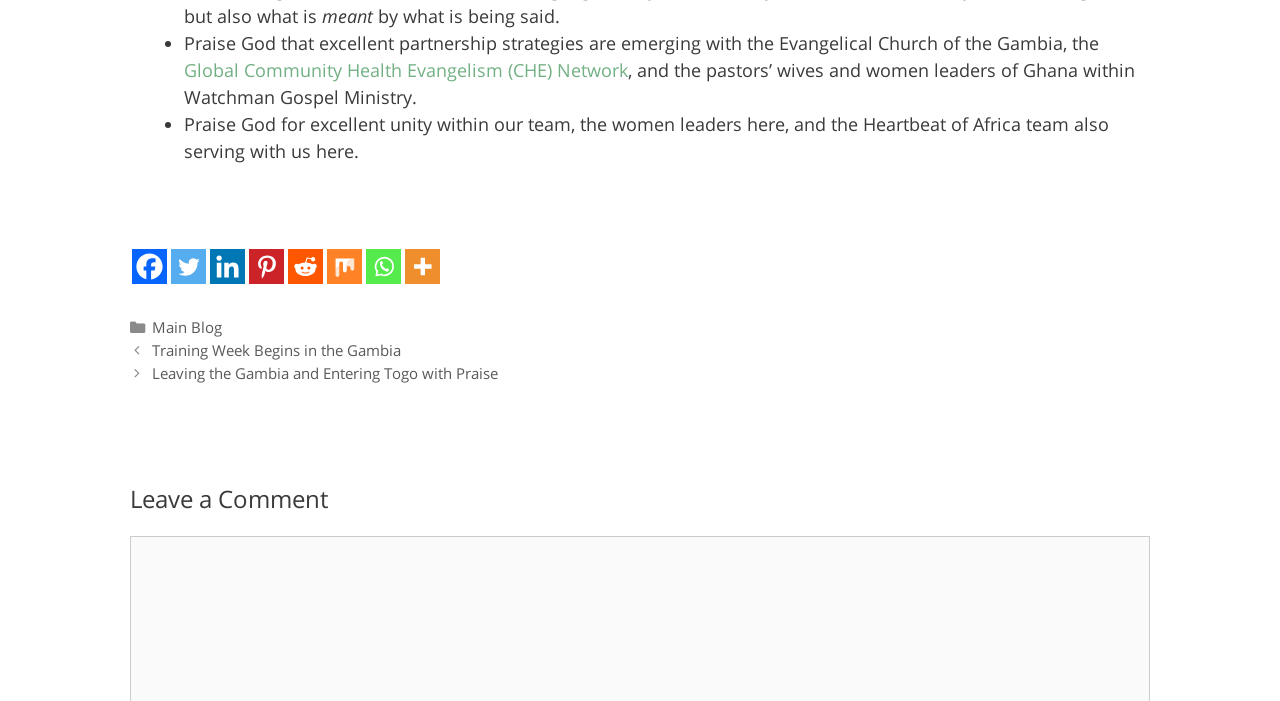How many social media links are there?
Respond to the question with a single word or phrase according to the image.

7